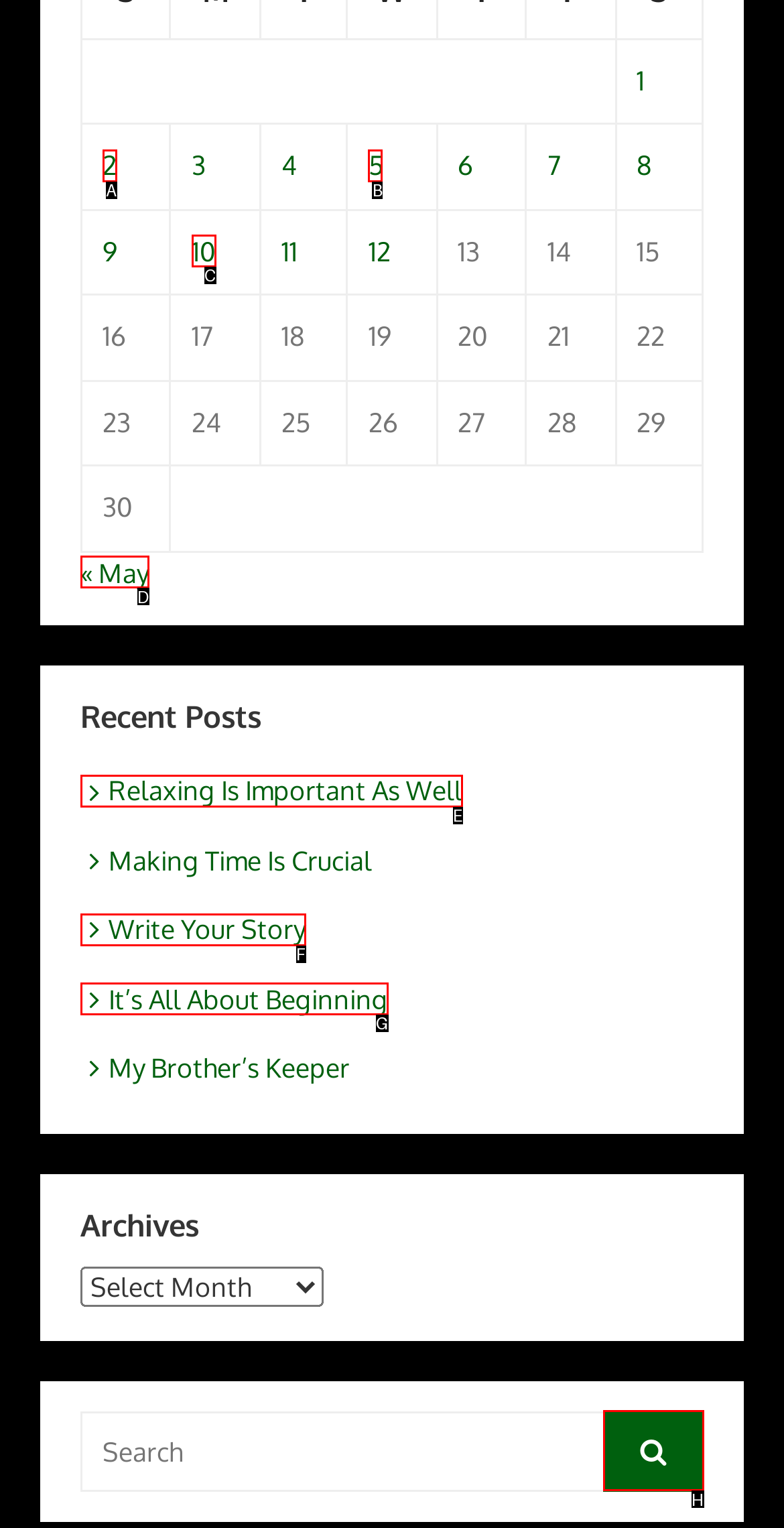From the available choices, determine which HTML element fits this description: Relaxing Is Important As Well Respond with the correct letter.

E